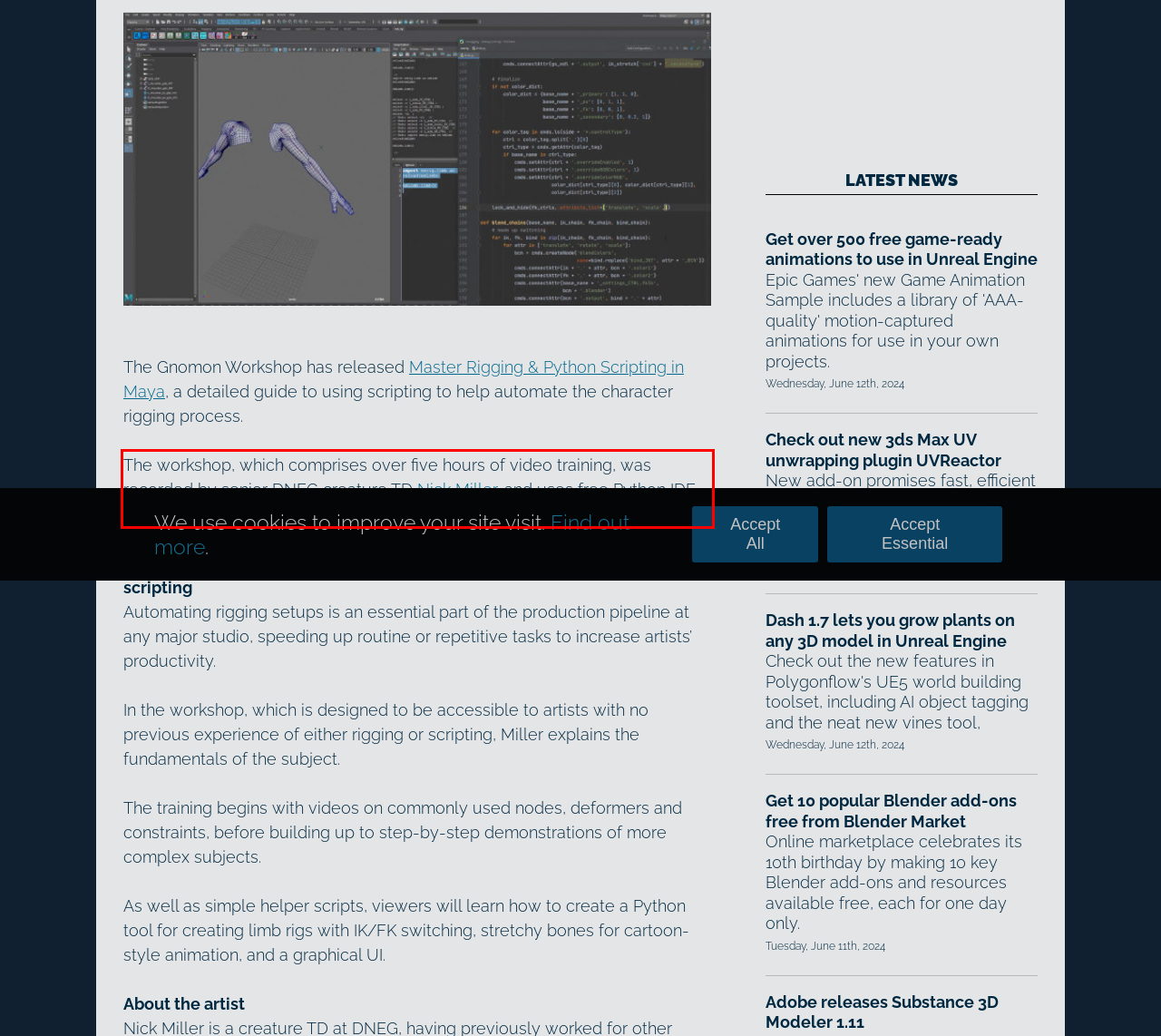Given the screenshot of the webpage, identify the red bounding box, and recognize the text content inside that red bounding box.

The workshop, which comprises over five hours of video training, was recorded by senior DNEG creature TD Nick Miller, and uses free Python IDE PyCharm.